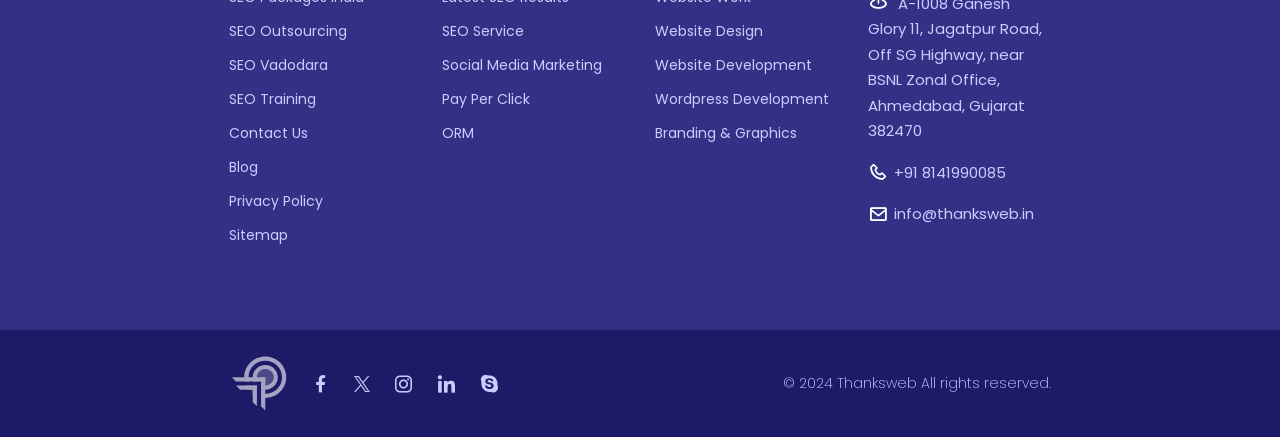Find the bounding box coordinates of the element's region that should be clicked in order to follow the given instruction: "Click on SEO Outsourcing". The coordinates should consist of four float numbers between 0 and 1, i.e., [left, top, right, bottom].

[0.179, 0.054, 0.271, 0.086]